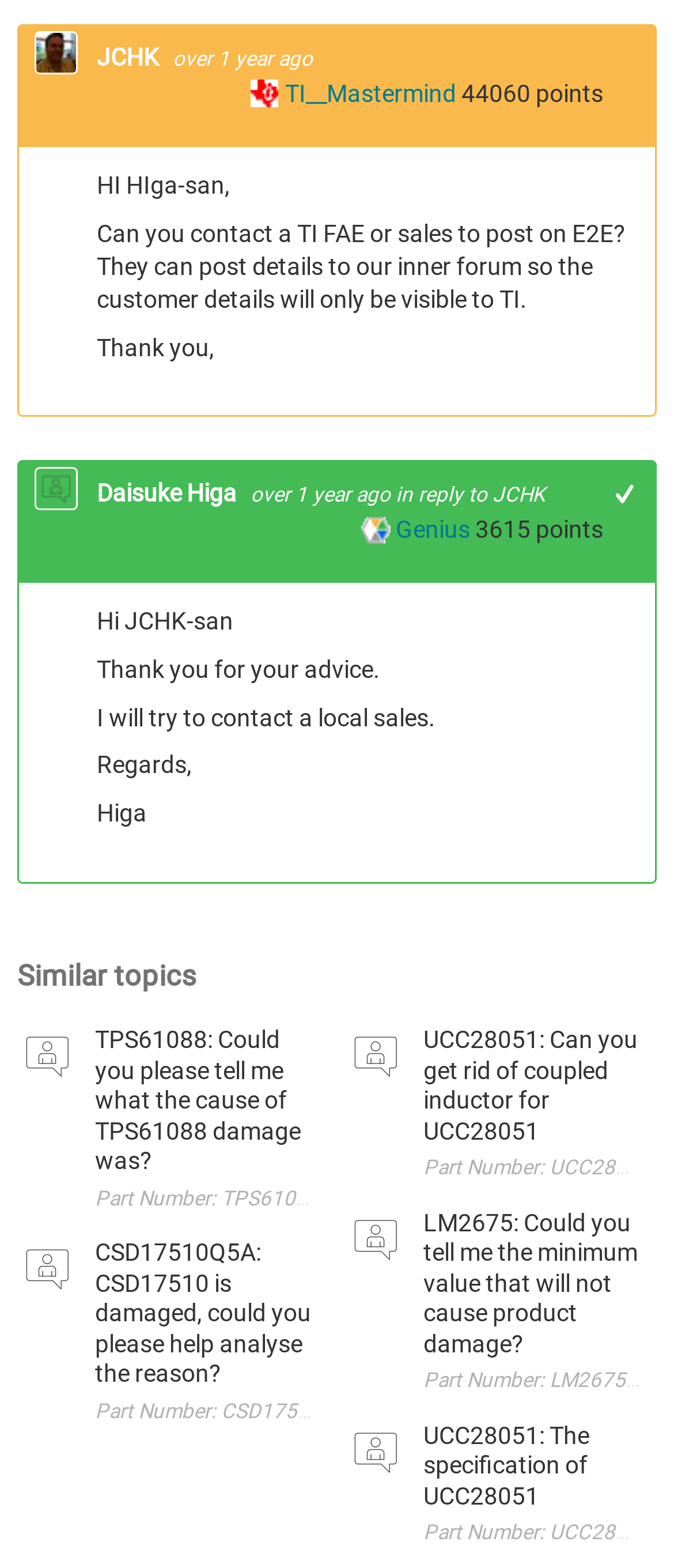Determine the bounding box coordinates of the clickable element to achieve the following action: 'View post details'. Provide the coordinates as four float values between 0 and 1, formatted as [left, top, right, bottom].

None